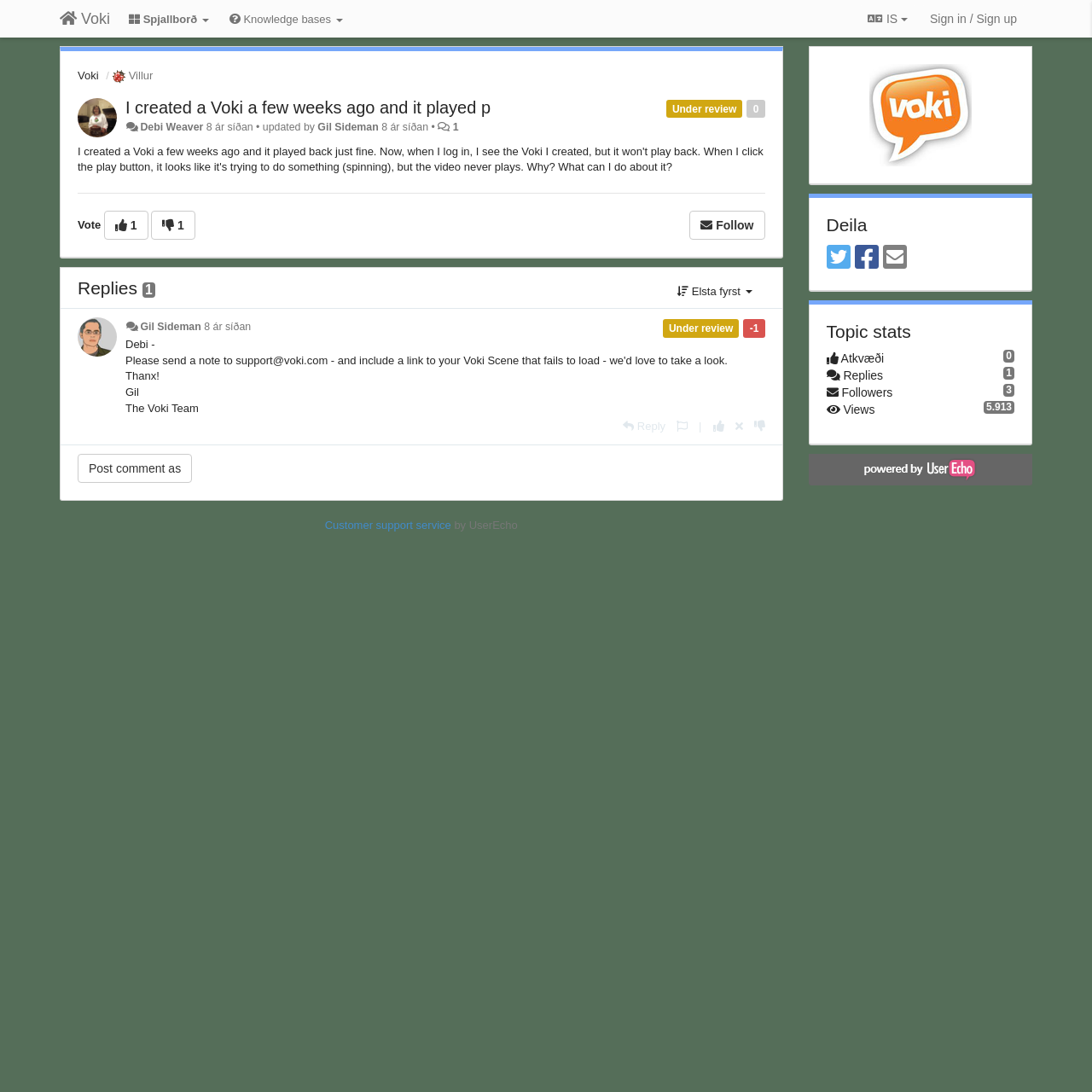Please identify the bounding box coordinates of the clickable region that I should interact with to perform the following instruction: "Click on WHY #TWICEASNICE". The coordinates should be expressed as four float numbers between 0 and 1, i.e., [left, top, right, bottom].

None